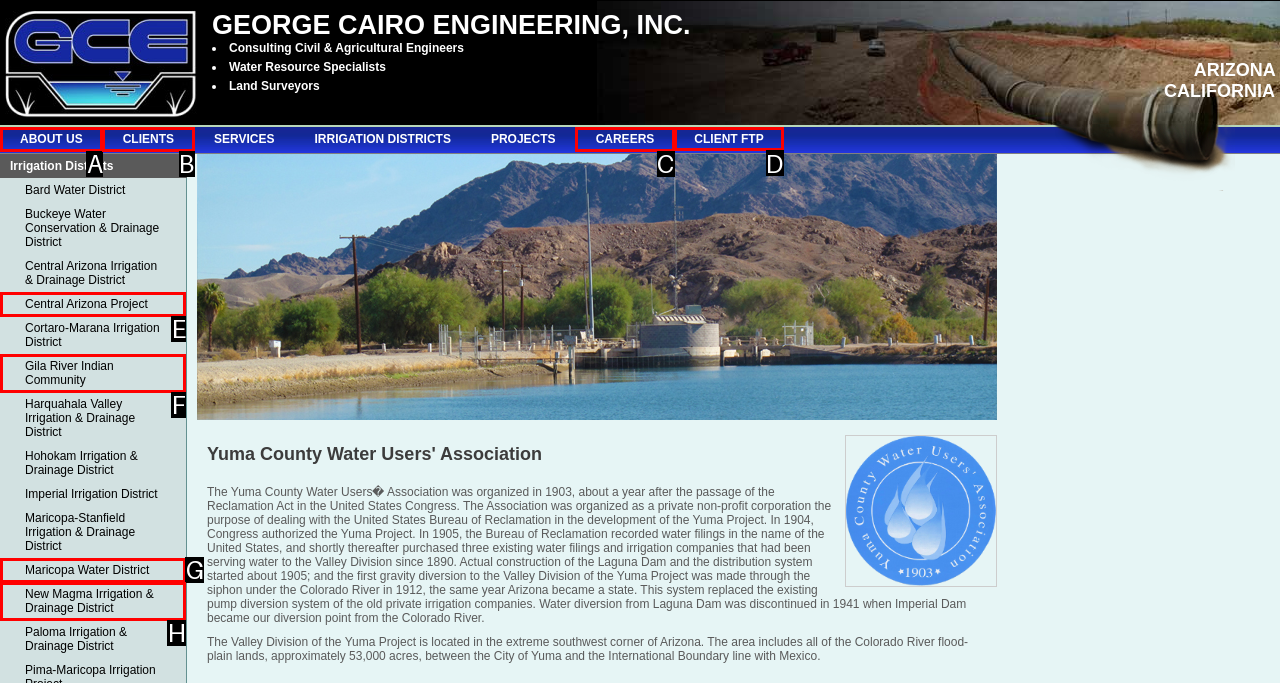Point out which HTML element you should click to fulfill the task: Click on CLIENT FTP.
Provide the option's letter from the given choices.

D